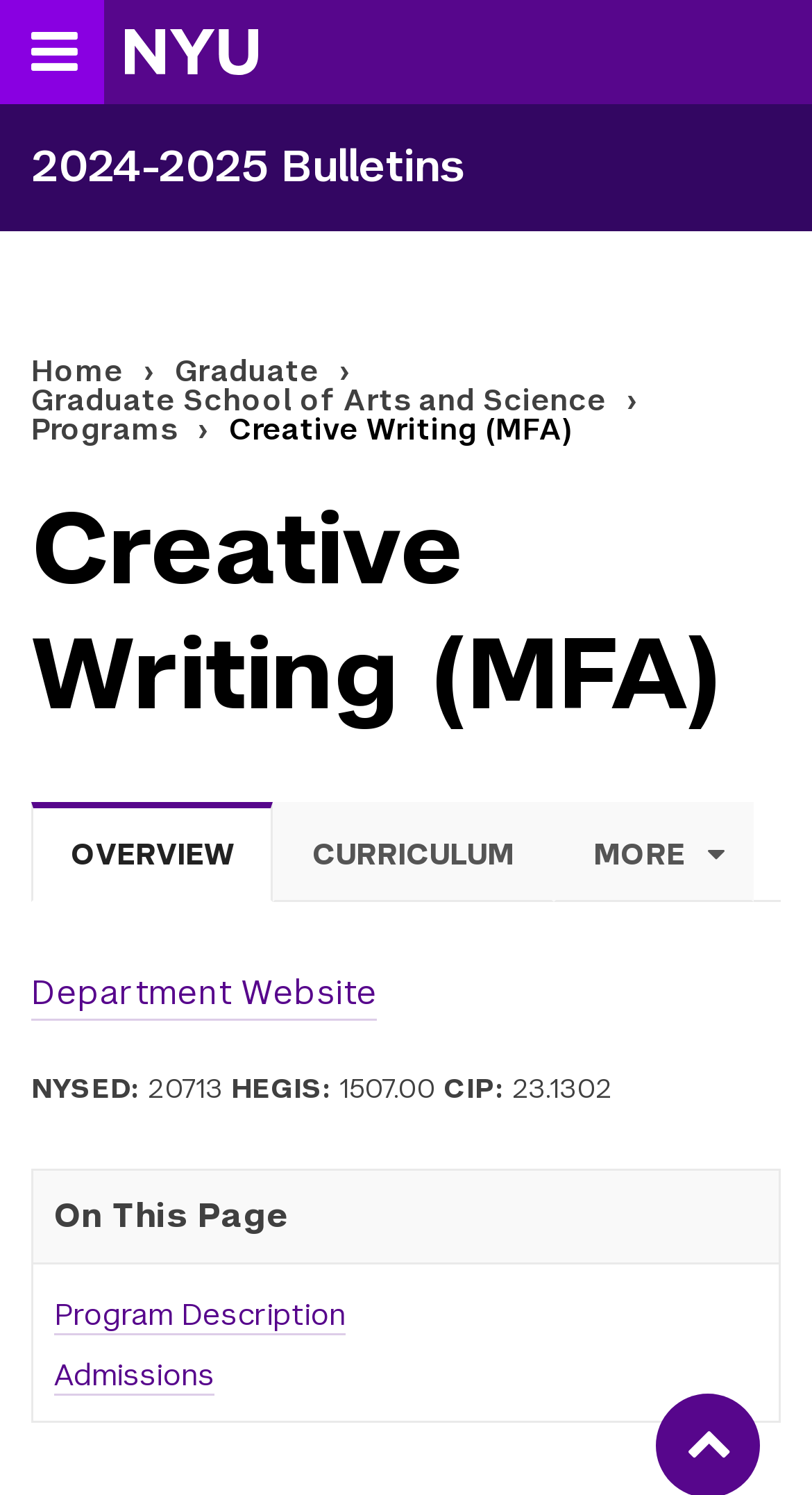What is the link to the department website?
Please respond to the question with a detailed and informative answer.

I found the answer by looking at the link with the text 'Department Website' in the page content section.